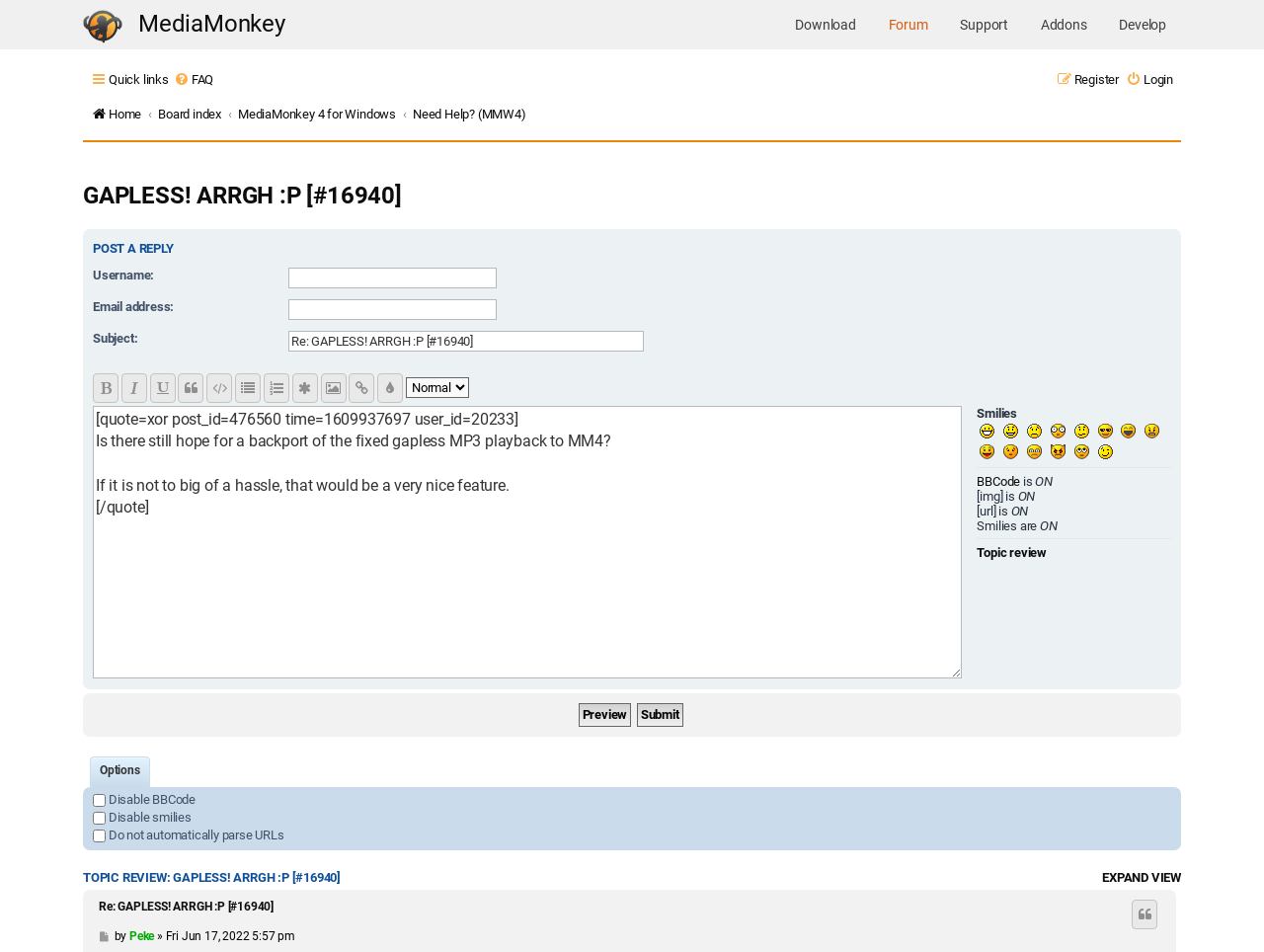Using the given description, provide the bounding box coordinates formatted as (top-left x, top-left y, bottom-right x, bottom-right y), with all values being floating point numbers between 0 and 1. Description: parent_node: Smilies

[0.866, 0.464, 0.882, 0.486]